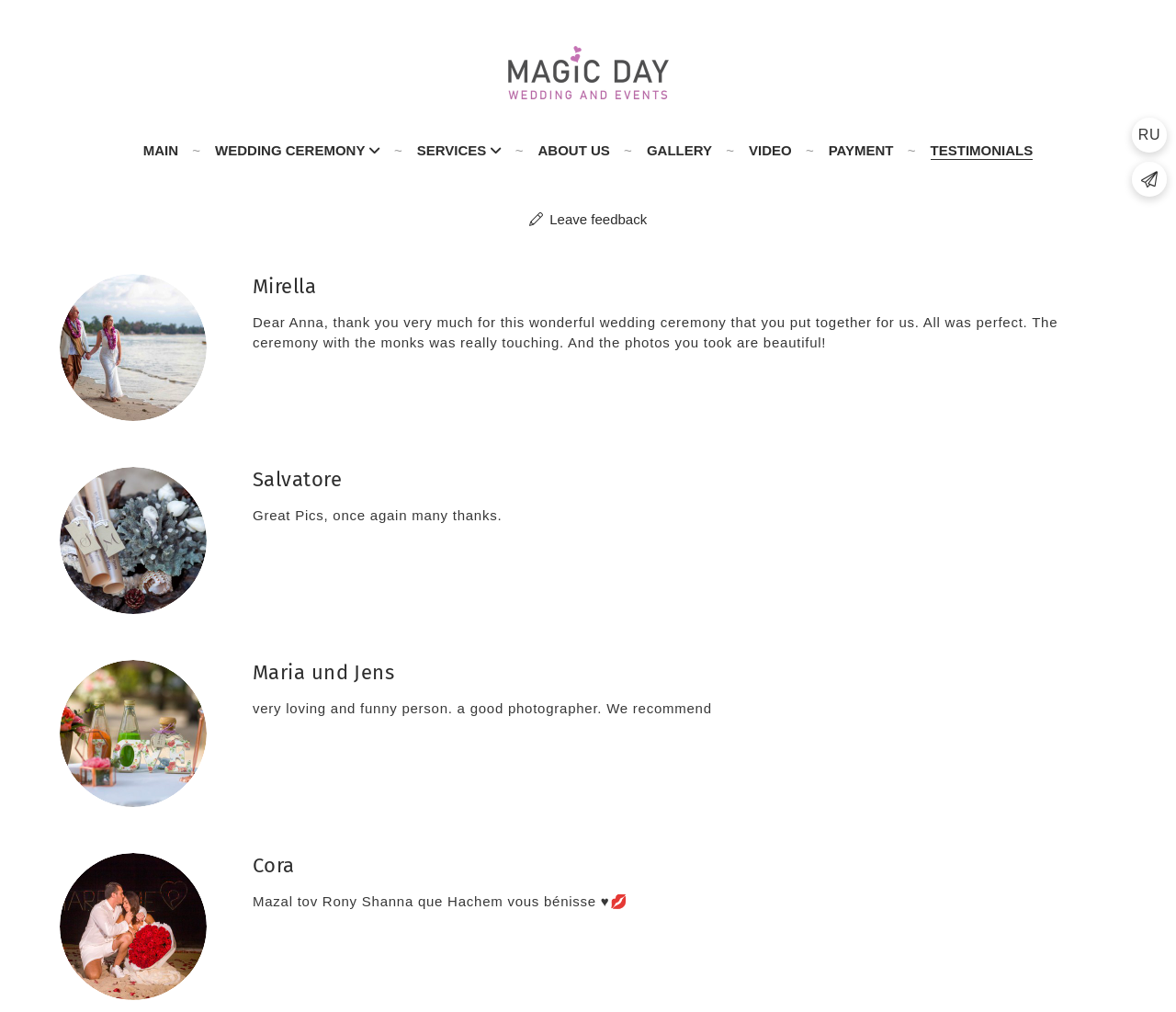Point out the bounding box coordinates of the section to click in order to follow this instruction: "Switch to Russian language".

[0.962, 0.116, 0.992, 0.151]